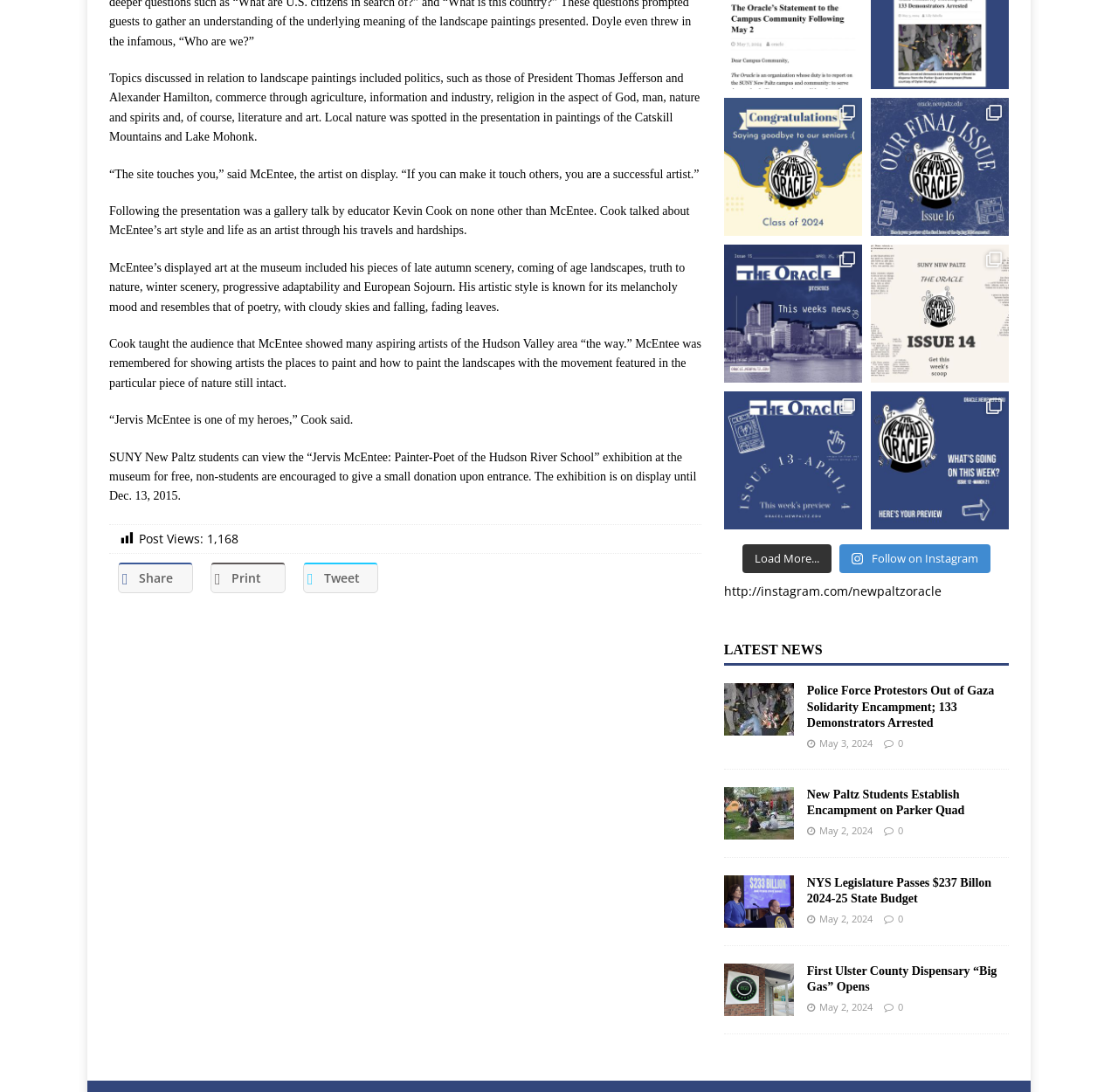For the following element description, predict the bounding box coordinates in the format (top-left x, top-left y, bottom-right x, bottom-right y). All values should be floating point numbers between 0 and 1. Description: Share on Facebook Share

[0.105, 0.515, 0.173, 0.543]